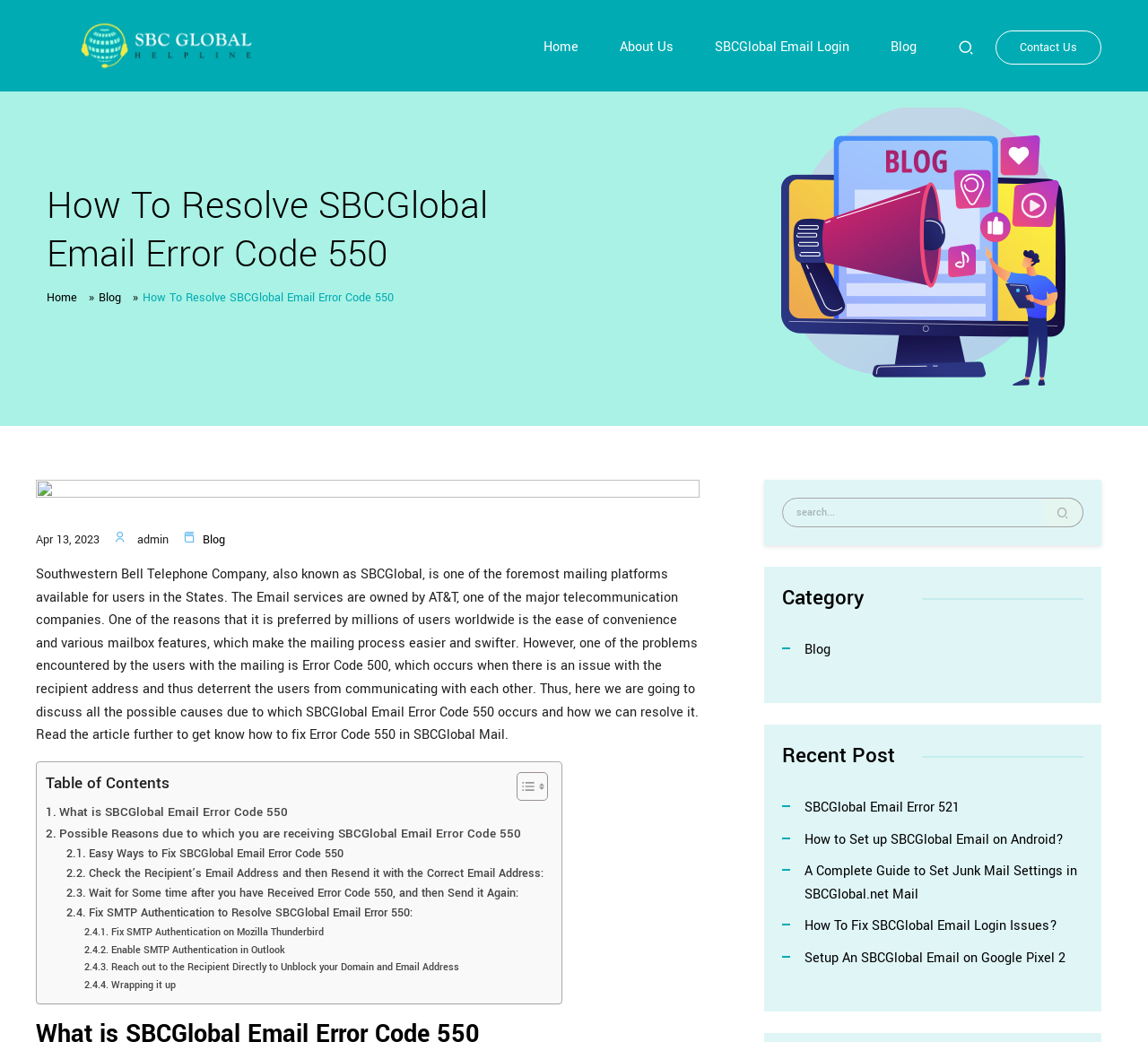Give the bounding box coordinates for the element described by: "Home".

[0.473, 0.036, 0.504, 0.054]